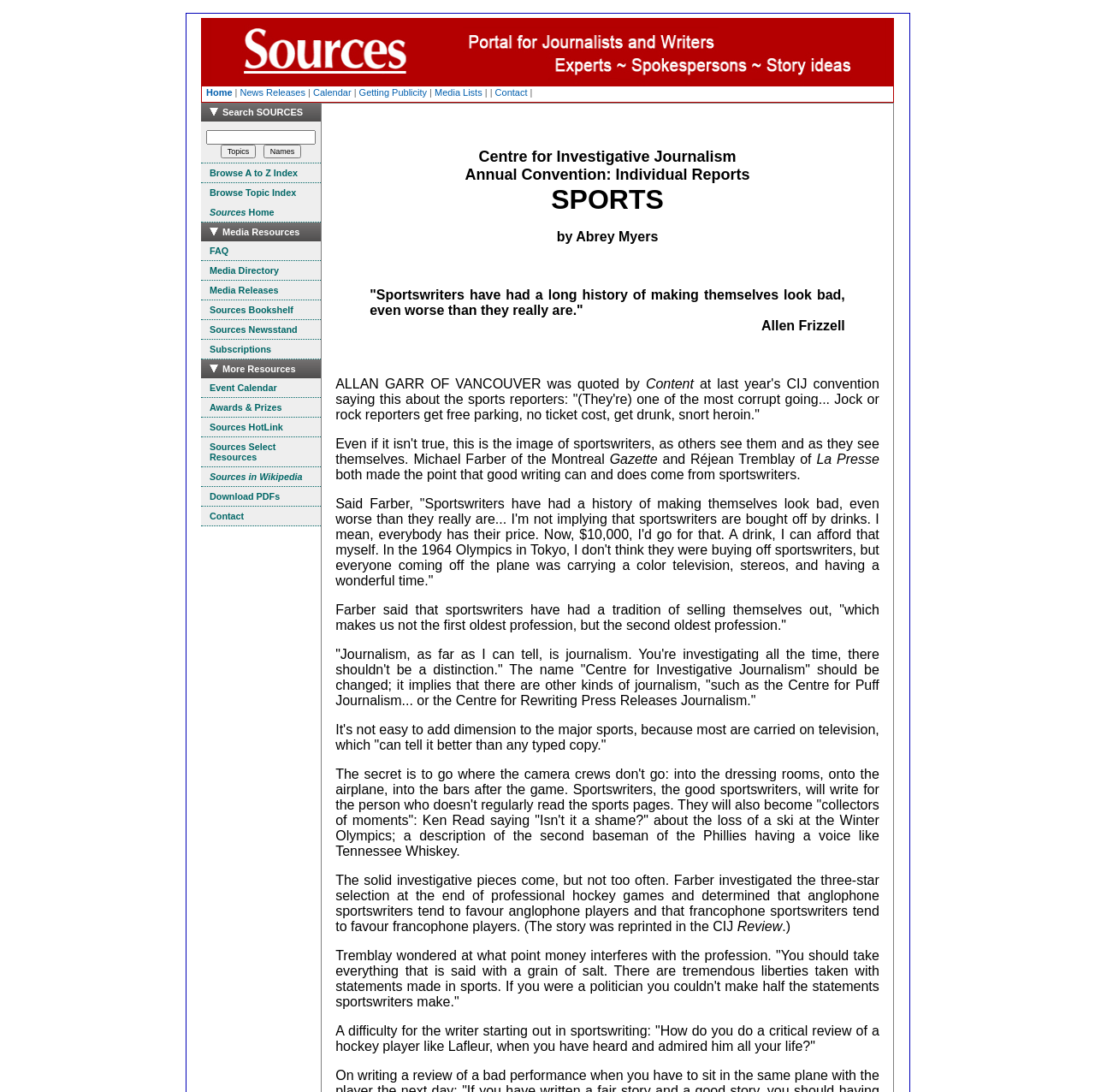Based on the element description, predict the bounding box coordinates (top-left x, top-left y, bottom-right x, bottom-right y) for the UI element in the screenshot: Awards & Prizes

[0.184, 0.364, 0.293, 0.382]